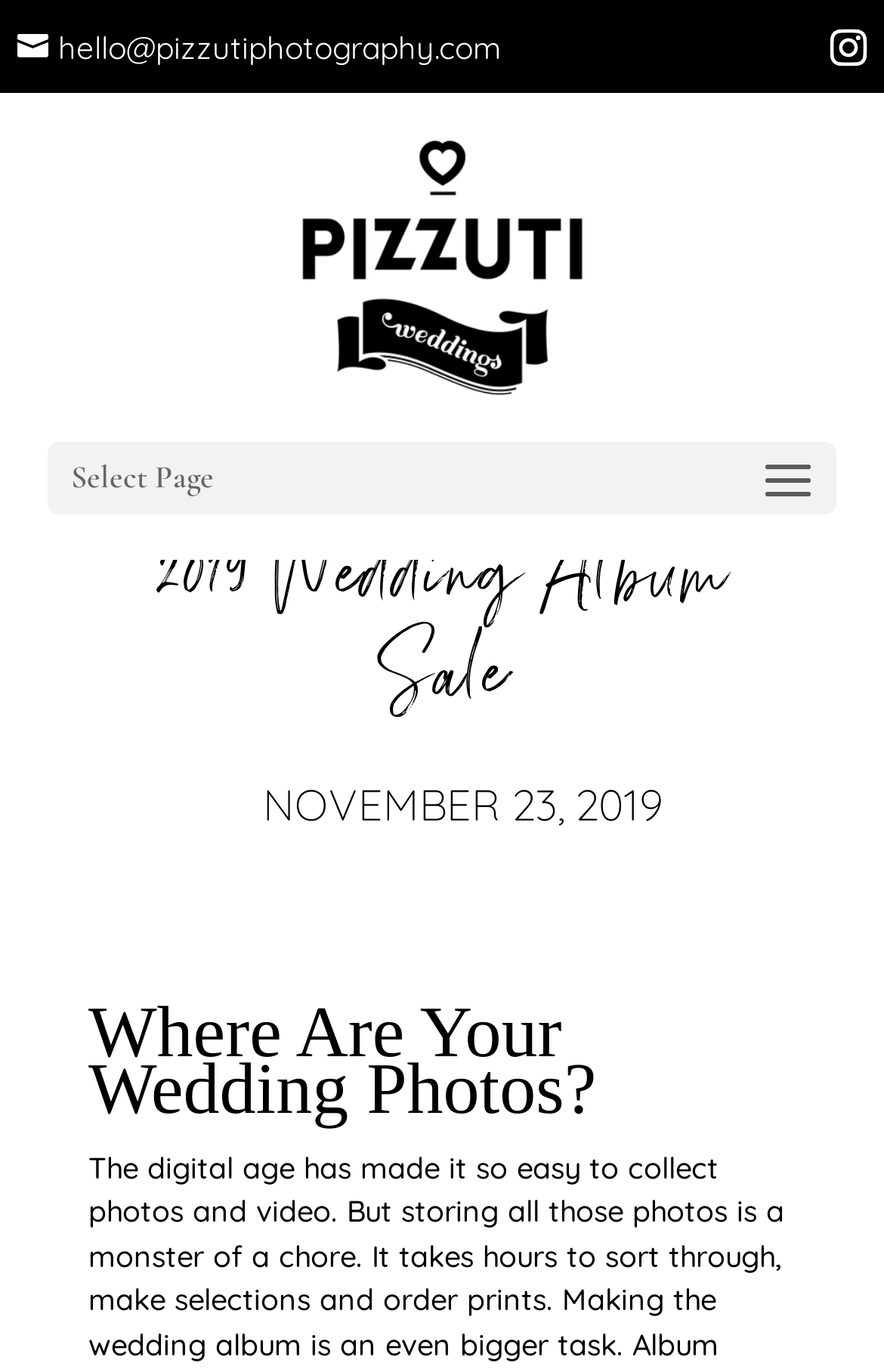What is the photographer asking about?
Use the information from the image to give a detailed answer to the question.

I found the question by looking at the heading element with the text 'Where Are Your Wedding Photos?' which is located at the bottom of the webpage.